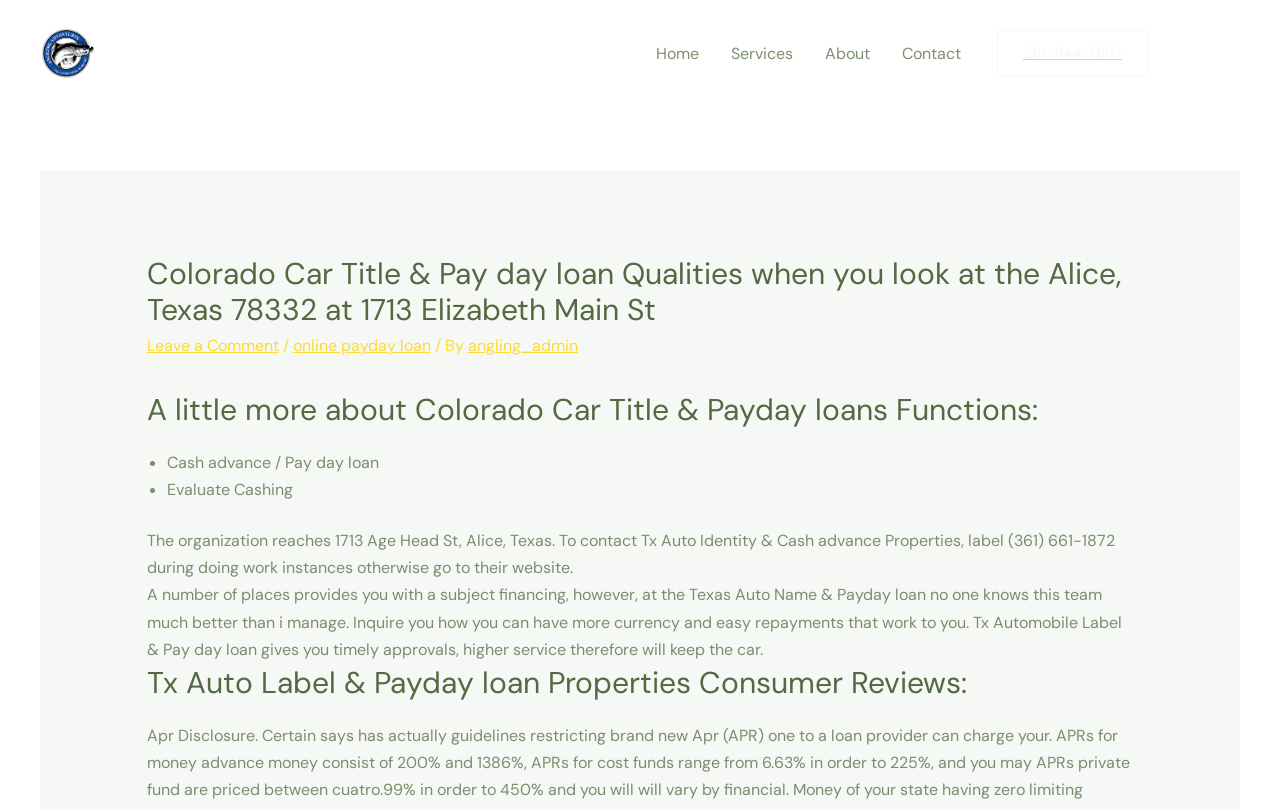Locate the bounding box coordinates of the clickable region to complete the following instruction: "Learn about Cash advance / Pay day loan."

[0.13, 0.558, 0.296, 0.583]